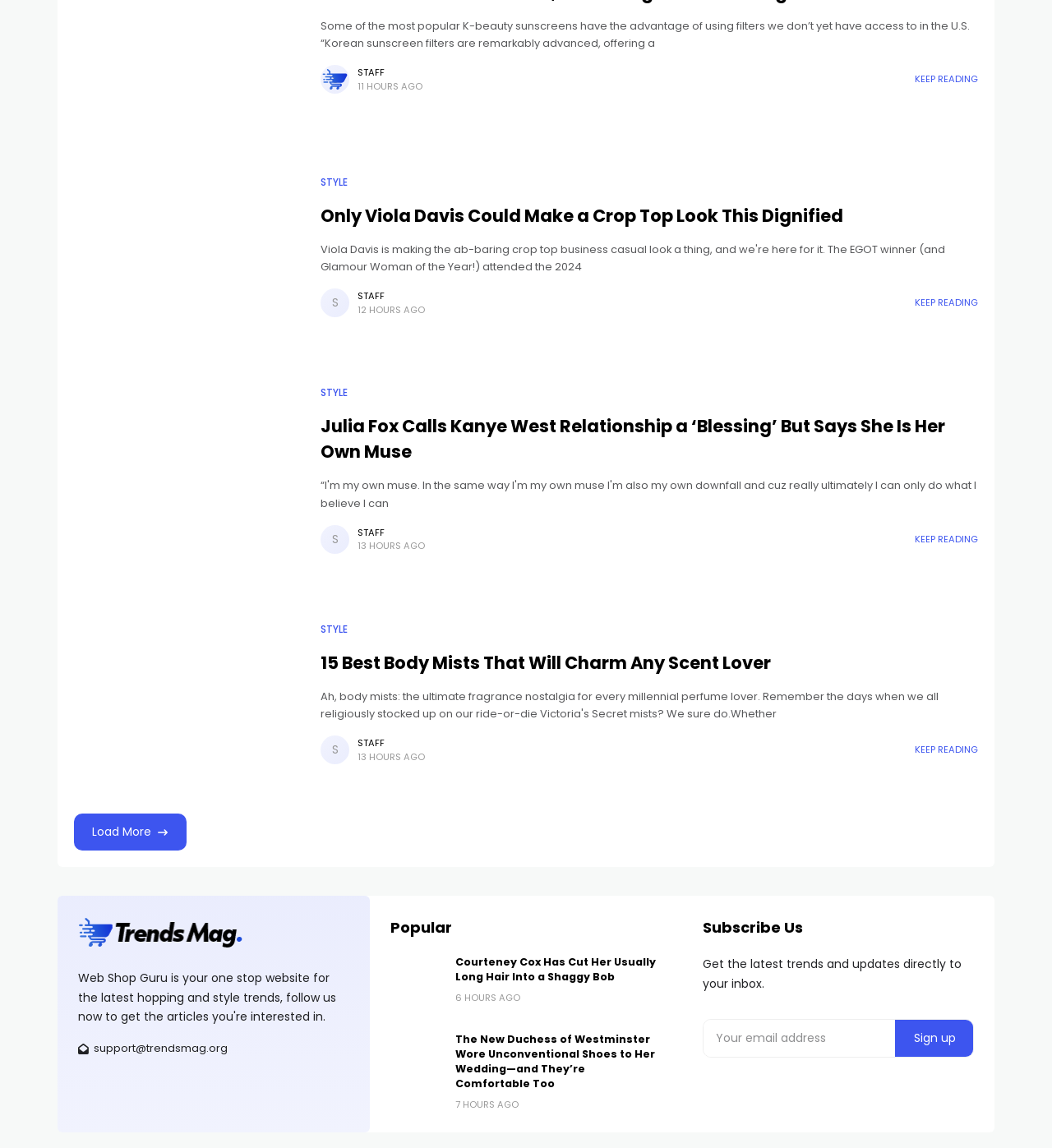Specify the bounding box coordinates of the area to click in order to execute this command: 'Search for something'. The coordinates should consist of four float numbers ranging from 0 to 1, and should be formatted as [left, top, right, bottom].

None